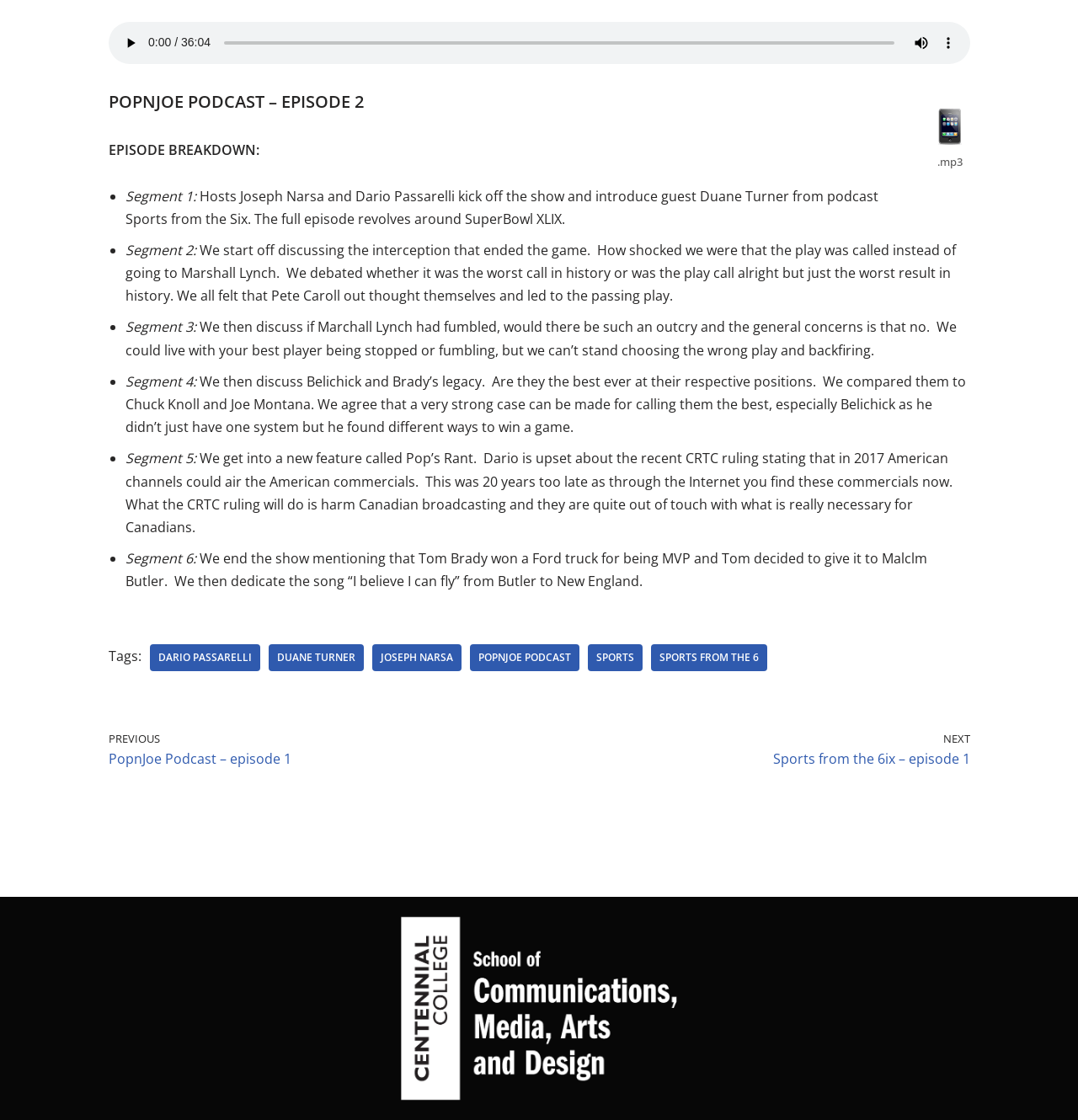Using the format (top-left x, top-left y, bottom-right x, bottom-right y), provide the bounding box coordinates for the described UI element. All values should be floating point numbers between 0 and 1: sports

[0.545, 0.575, 0.596, 0.599]